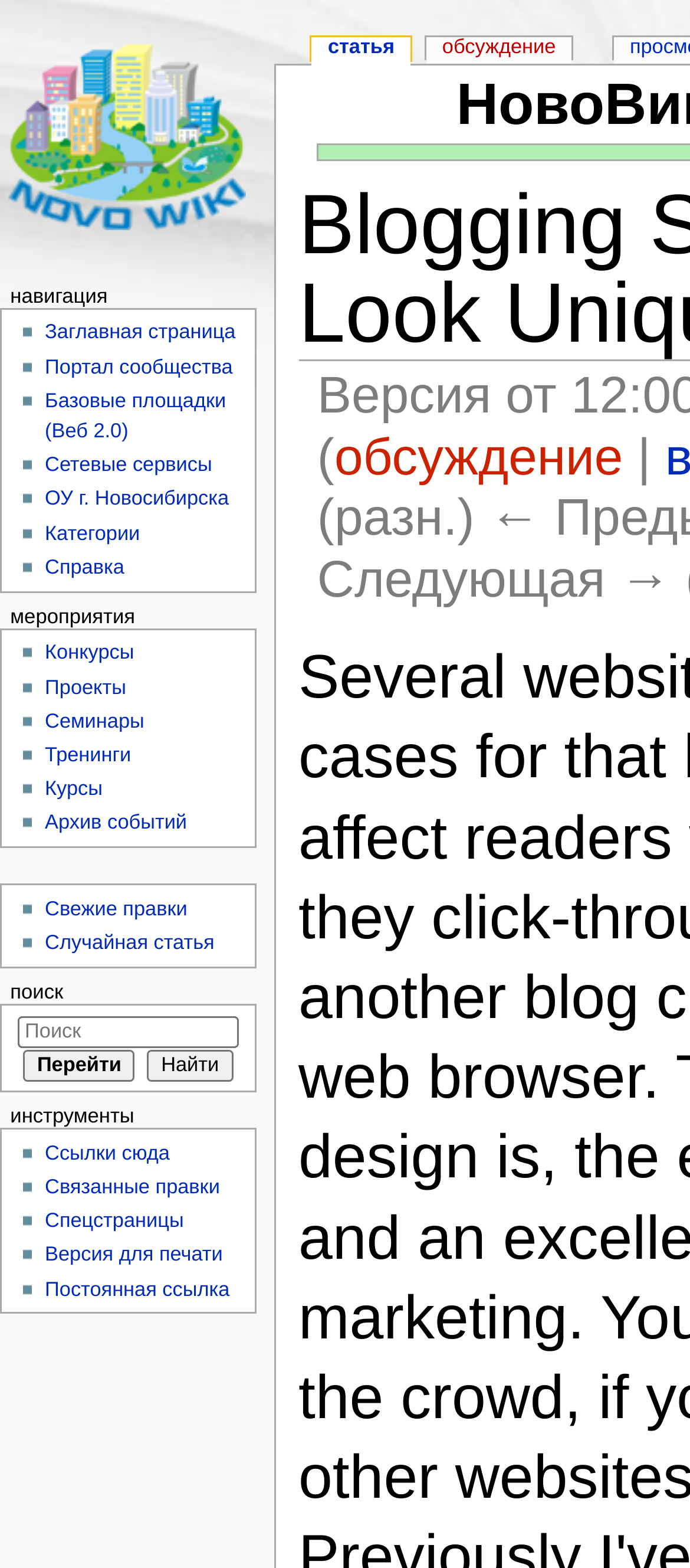Generate the title text from the webpage.

Blogging Success: Make Your Blog Look Unique